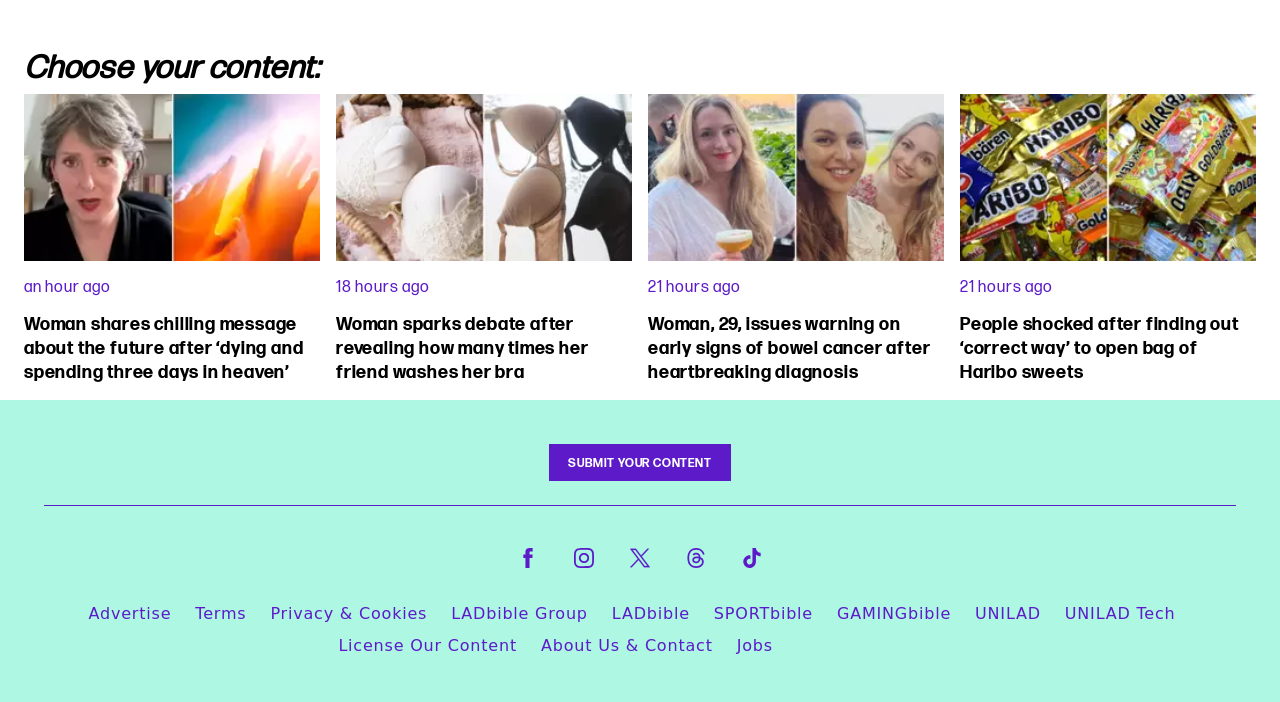Reply to the question with a brief word or phrase: How many hours ago was the second article posted?

18 hours